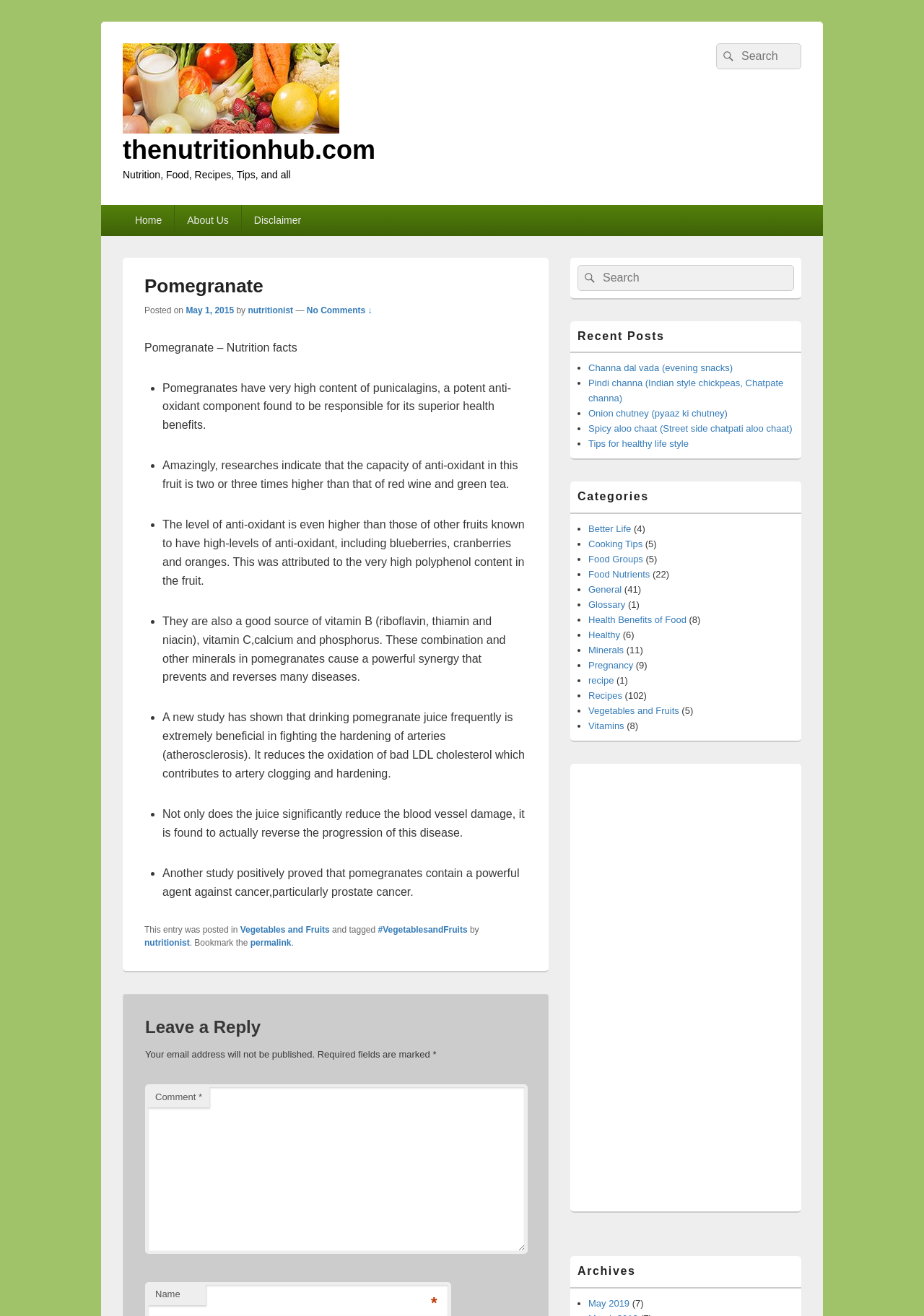What is the purpose of the search box in the sidebar?
Provide an in-depth and detailed explanation in response to the question.

The search box in the sidebar is provided to allow users to search for specific articles or topics on the website, as indicated by the label 'Search for:' next to the search box.